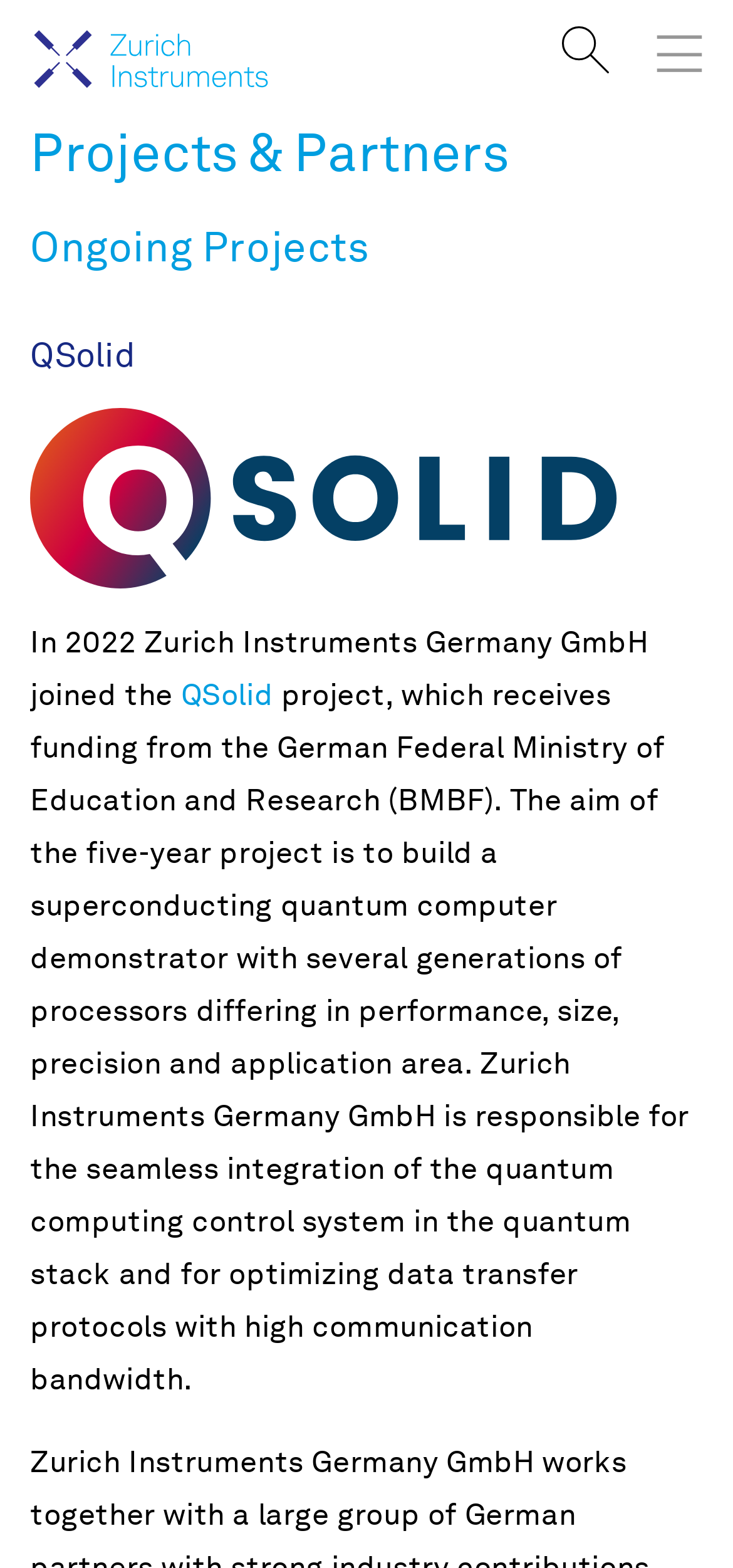Find the bounding box coordinates of the UI element according to this description: "Open menu".

[0.895, 0.019, 0.959, 0.059]